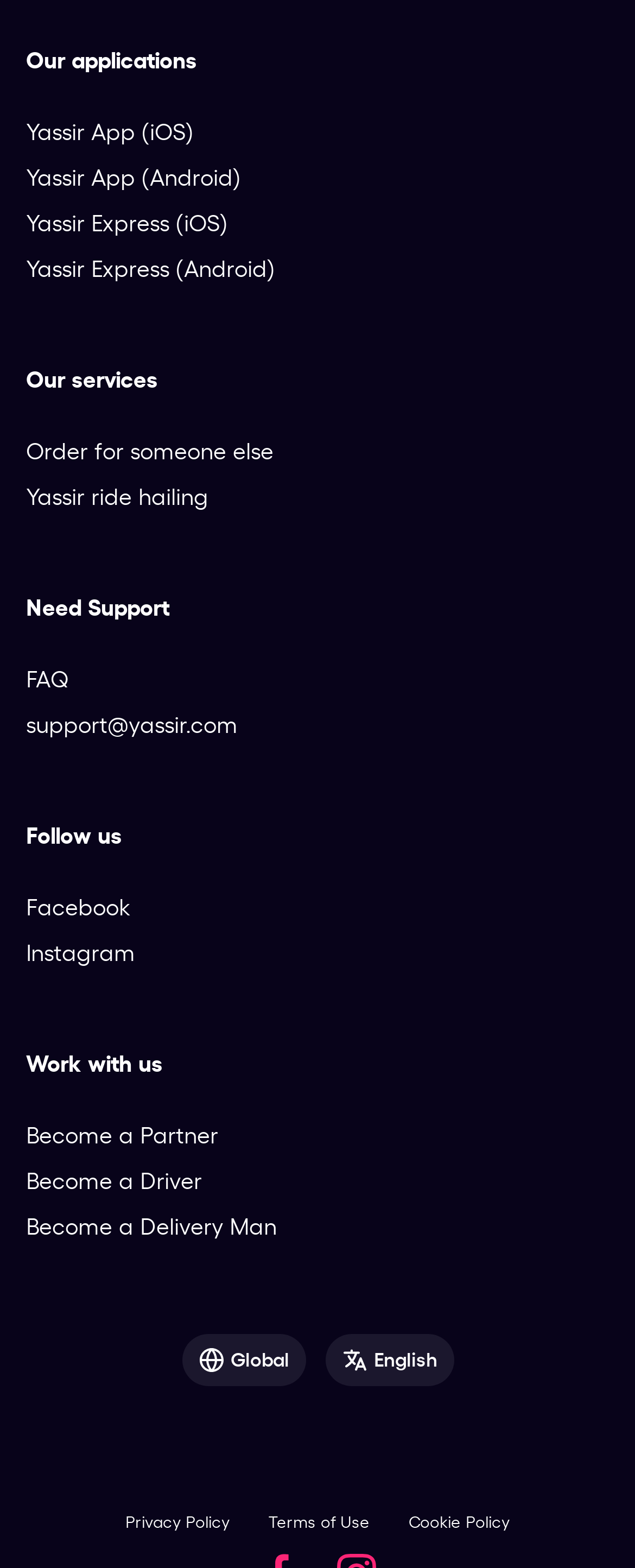What is the second service listed?
From the details in the image, provide a complete and detailed answer to the question.

The second service listed is 'Yassir ride hailing' which is a link element with bounding box coordinates [0.041, 0.307, 0.554, 0.328].